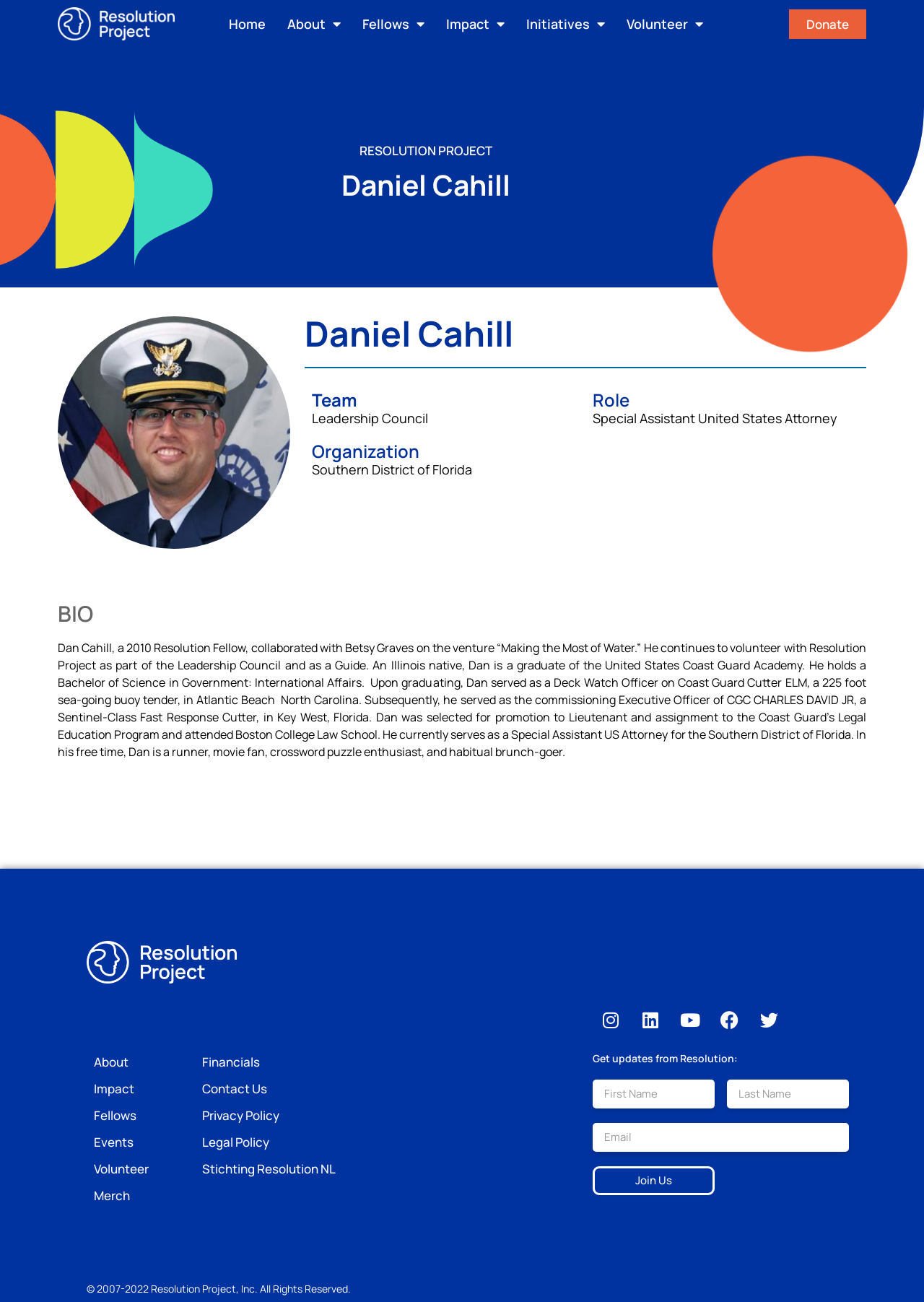Identify and provide the bounding box for the element described by: "Contact Us".

[0.219, 0.83, 0.289, 0.842]